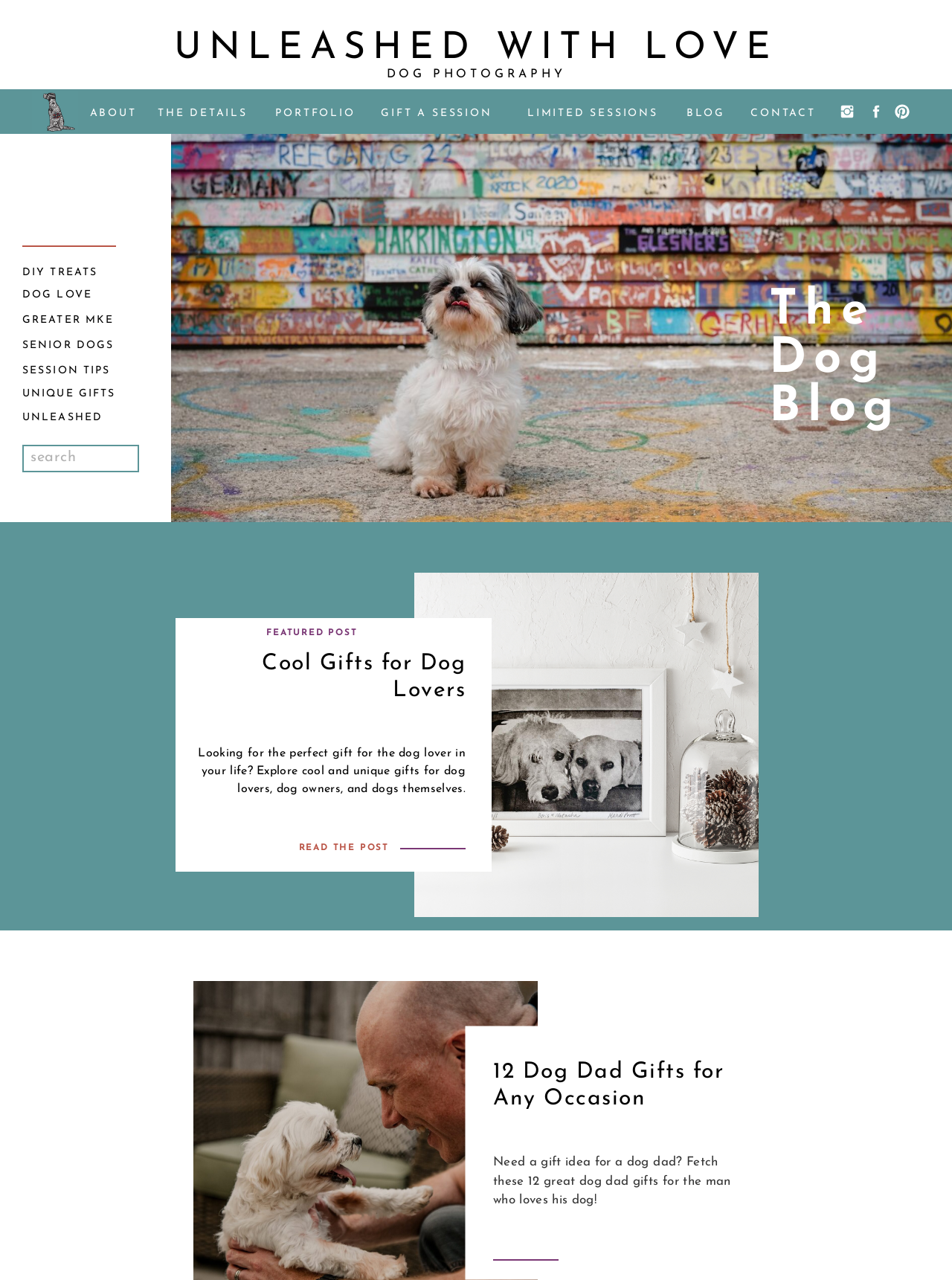Please find the bounding box coordinates of the element that must be clicked to perform the given instruction: "View the '12 Dog Dad Gifts for Any Occasion' post". The coordinates should be four float numbers from 0 to 1, i.e., [left, top, right, bottom].

[0.518, 0.829, 0.76, 0.868]